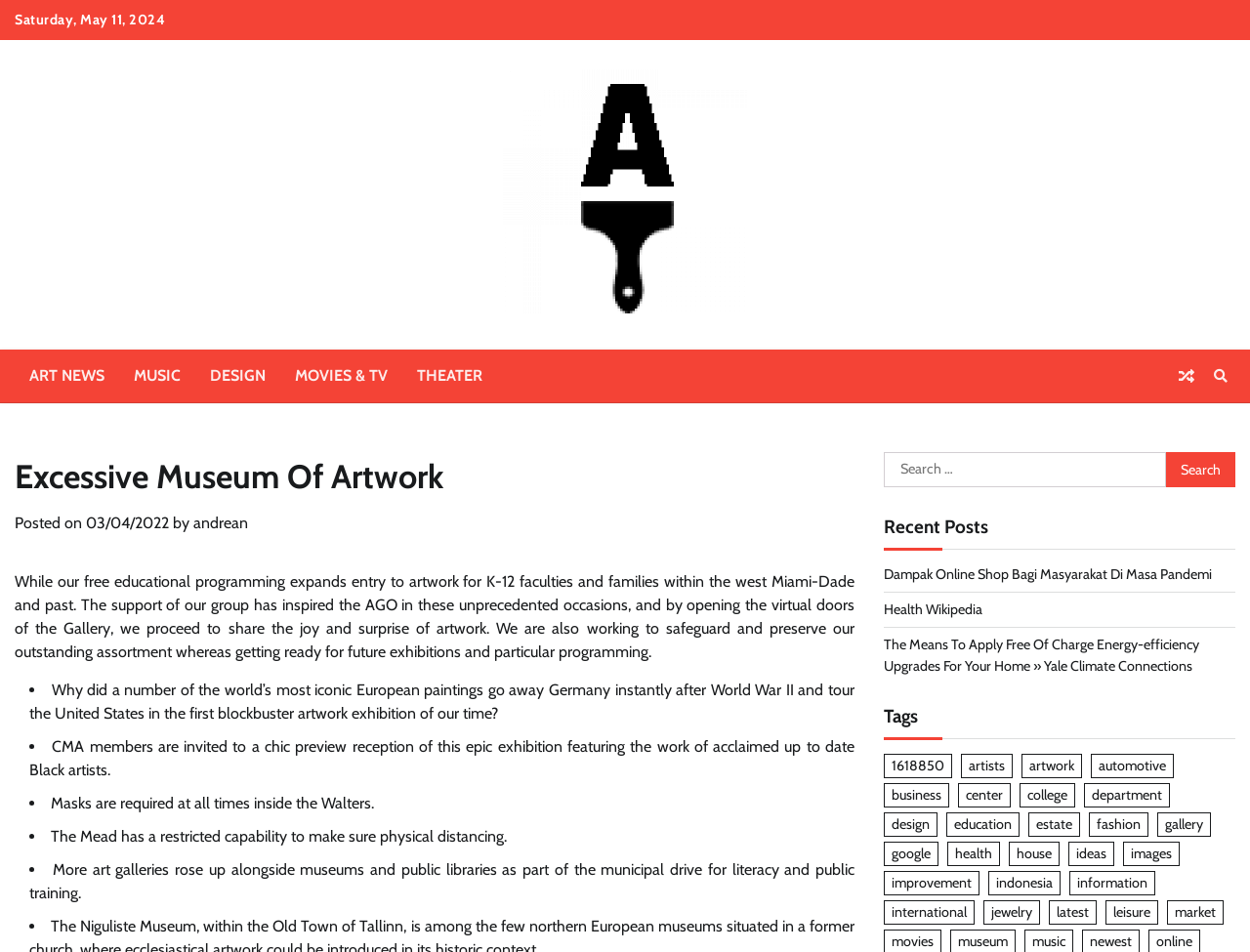Please provide the main heading of the webpage content.

Excessive Museum Of Artwork